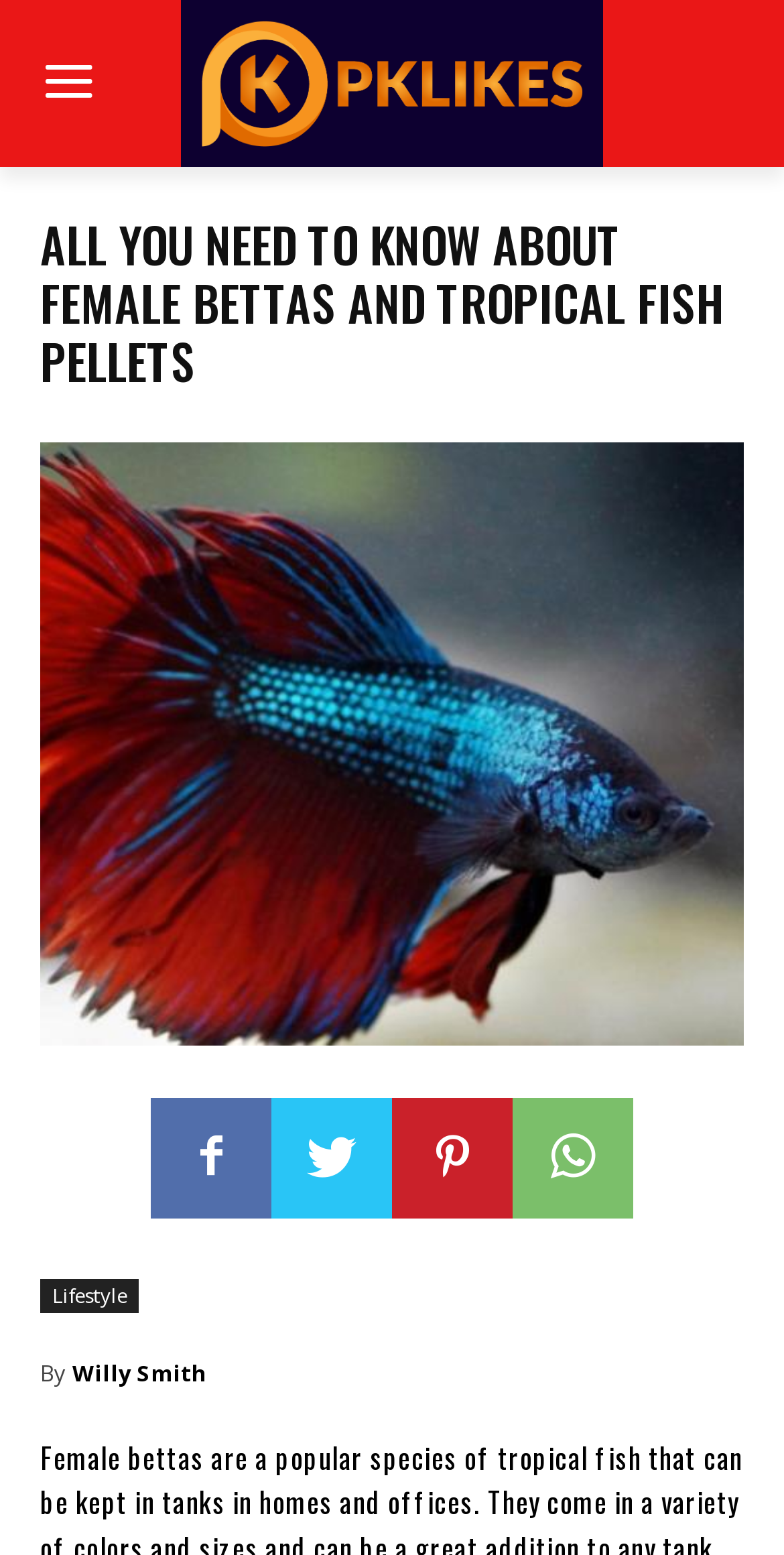Identify the bounding box coordinates of the region I need to click to complete this instruction: "Visit the website's logo".

[0.256, 0.013, 0.744, 0.095]